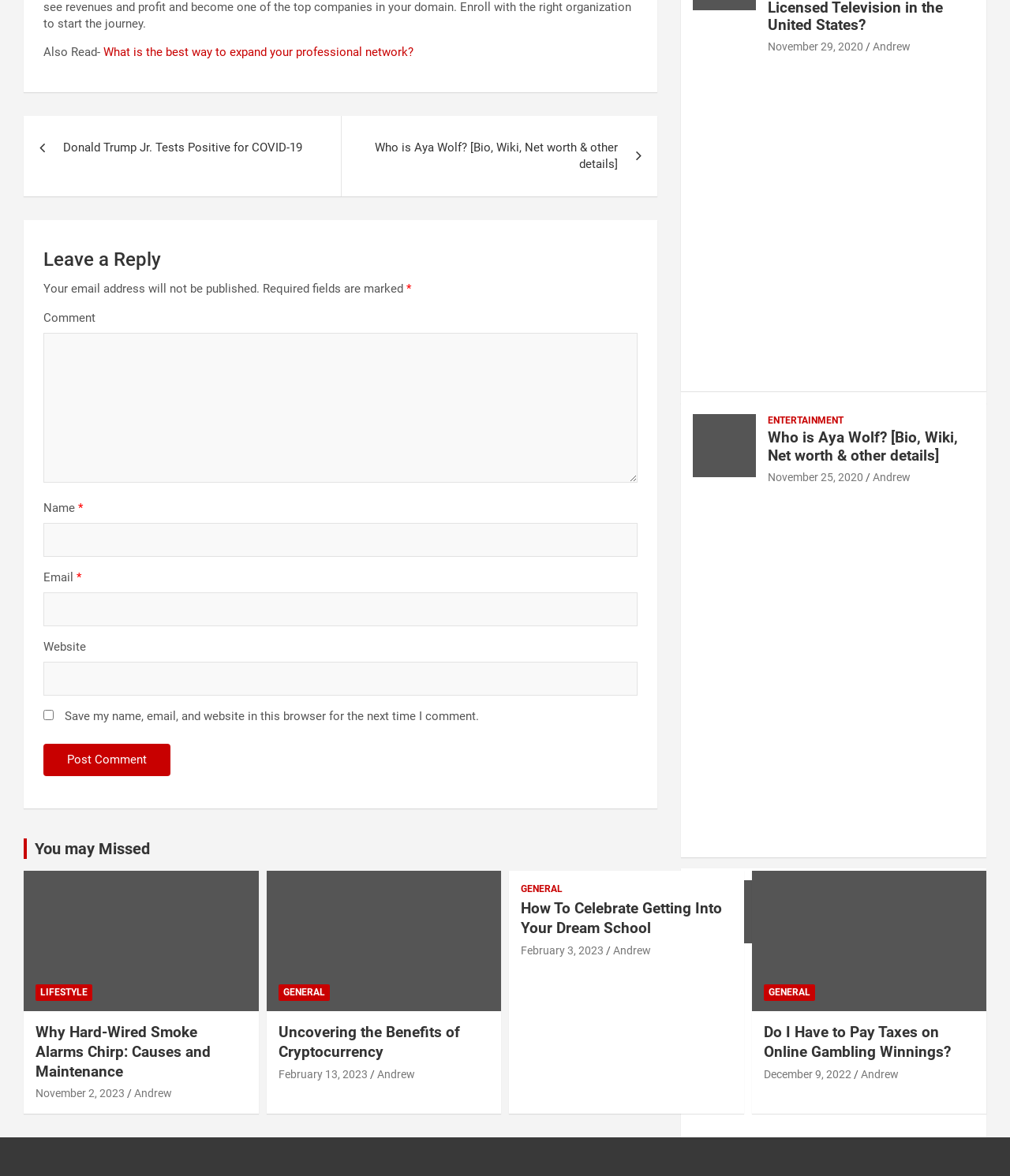Show the bounding box coordinates of the region that should be clicked to follow the instruction: "Click on the link 'ENTERTAINMENT'."

[0.76, 0.352, 0.835, 0.363]